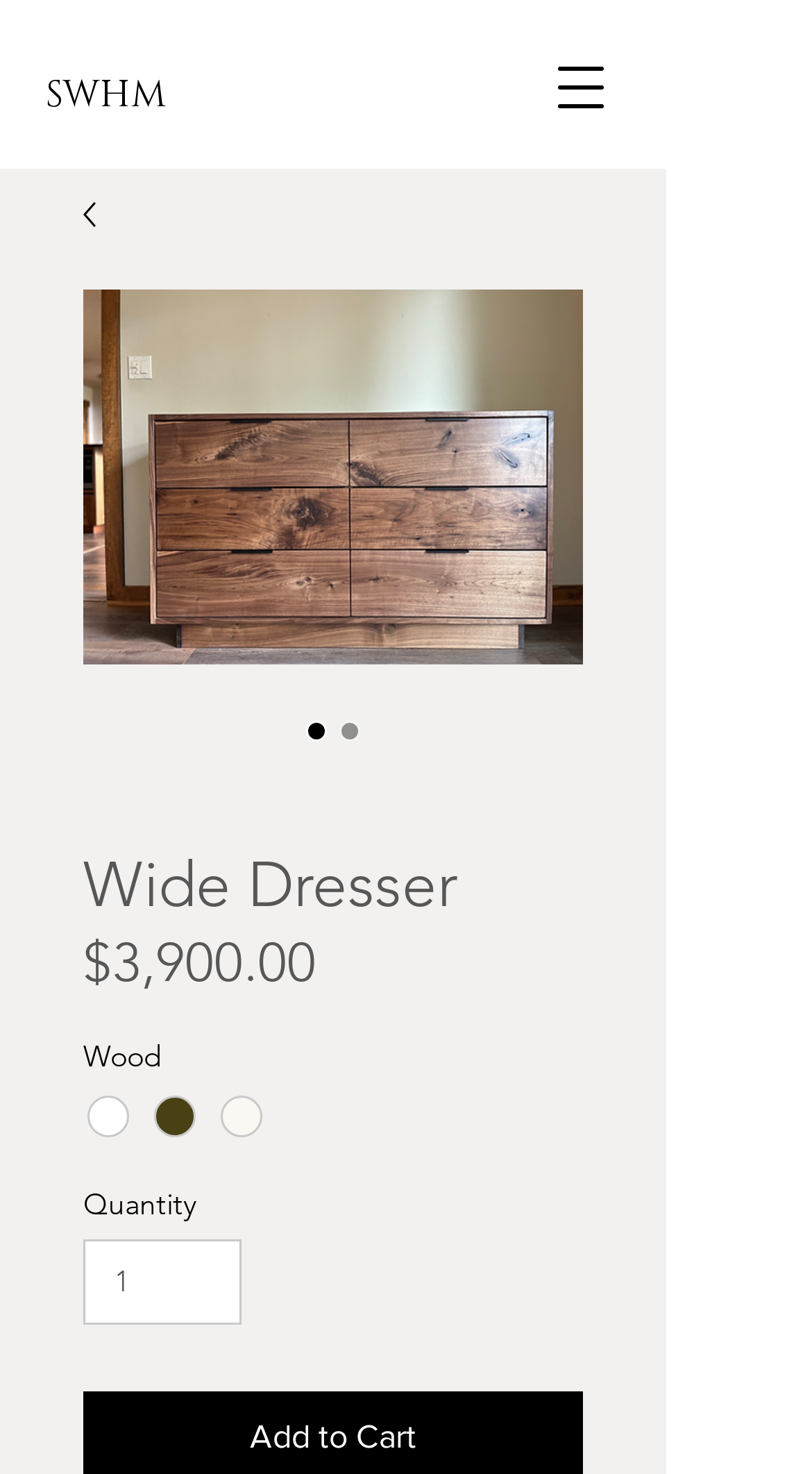Can you give a comprehensive explanation to the question given the content of the image?
What is the minimum quantity of Wide Dressers that can be ordered?

I found the minimum quantity by looking at the spinbutton labeled 'Quantity', which has a minimum value of 1.